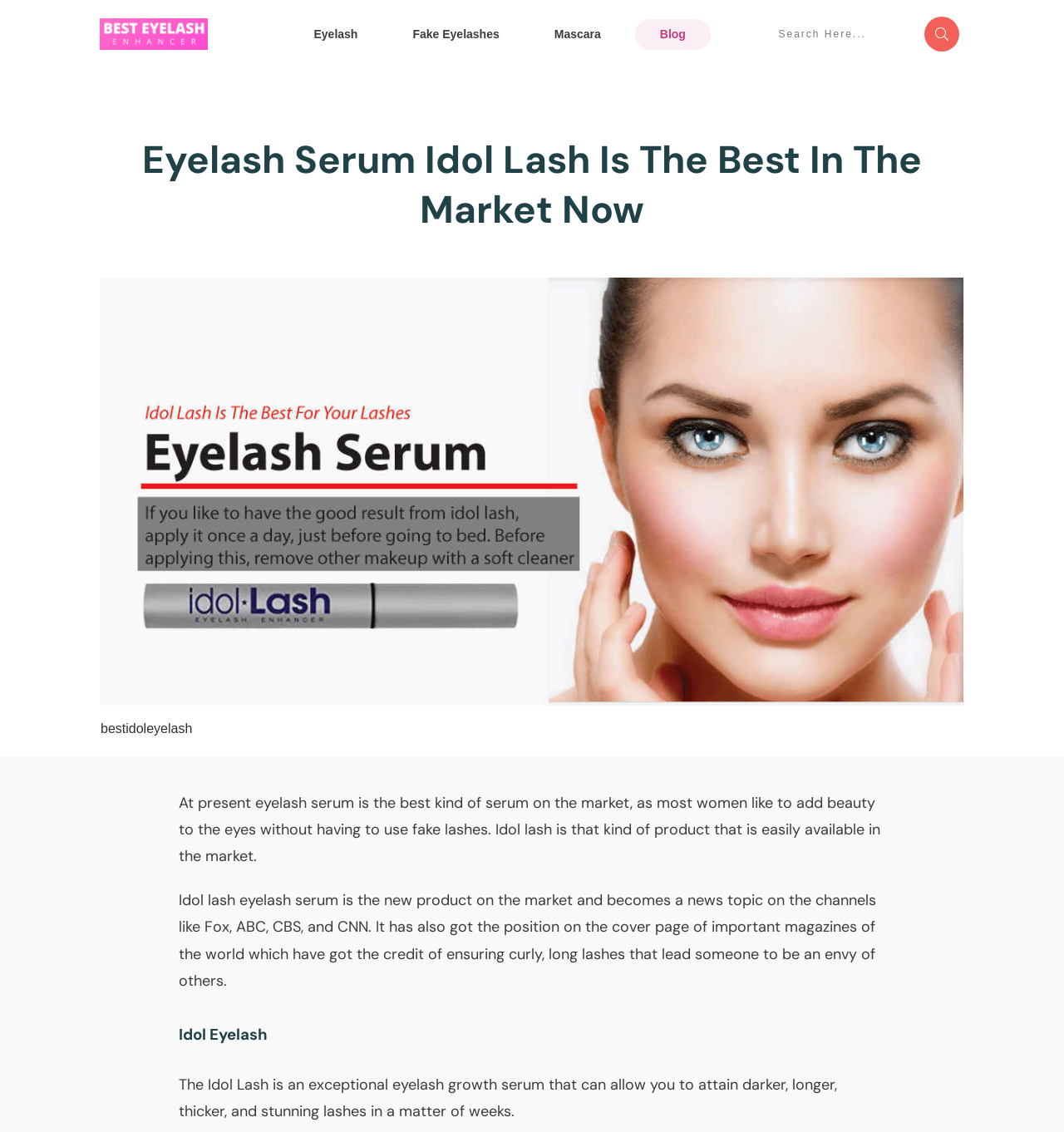What media channels have featured Idol Lash?
Give a comprehensive and detailed explanation for the question.

The webpage mentions that Idol Lash has been featured on several prominent media channels, including Fox, ABC, CBS, and CNN, which suggests that it has received significant media attention and coverage.